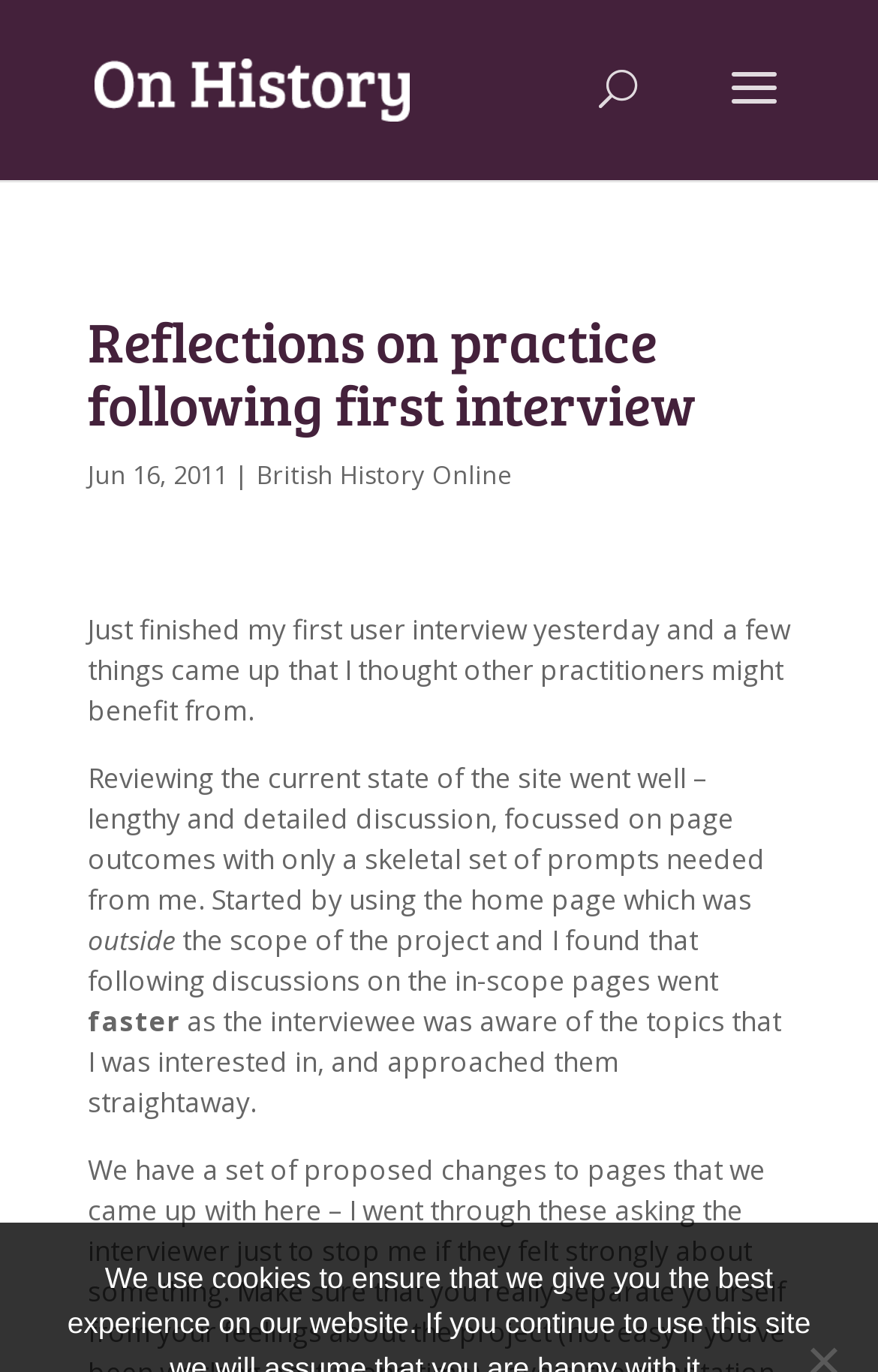Refer to the image and answer the question with as much detail as possible: What was used to start the interview?

I discovered what was used to start the interview by reading the static text element that says 'Started by using the home page which was outside the scope of the project'. This suggests that the home page was used to start the interview.